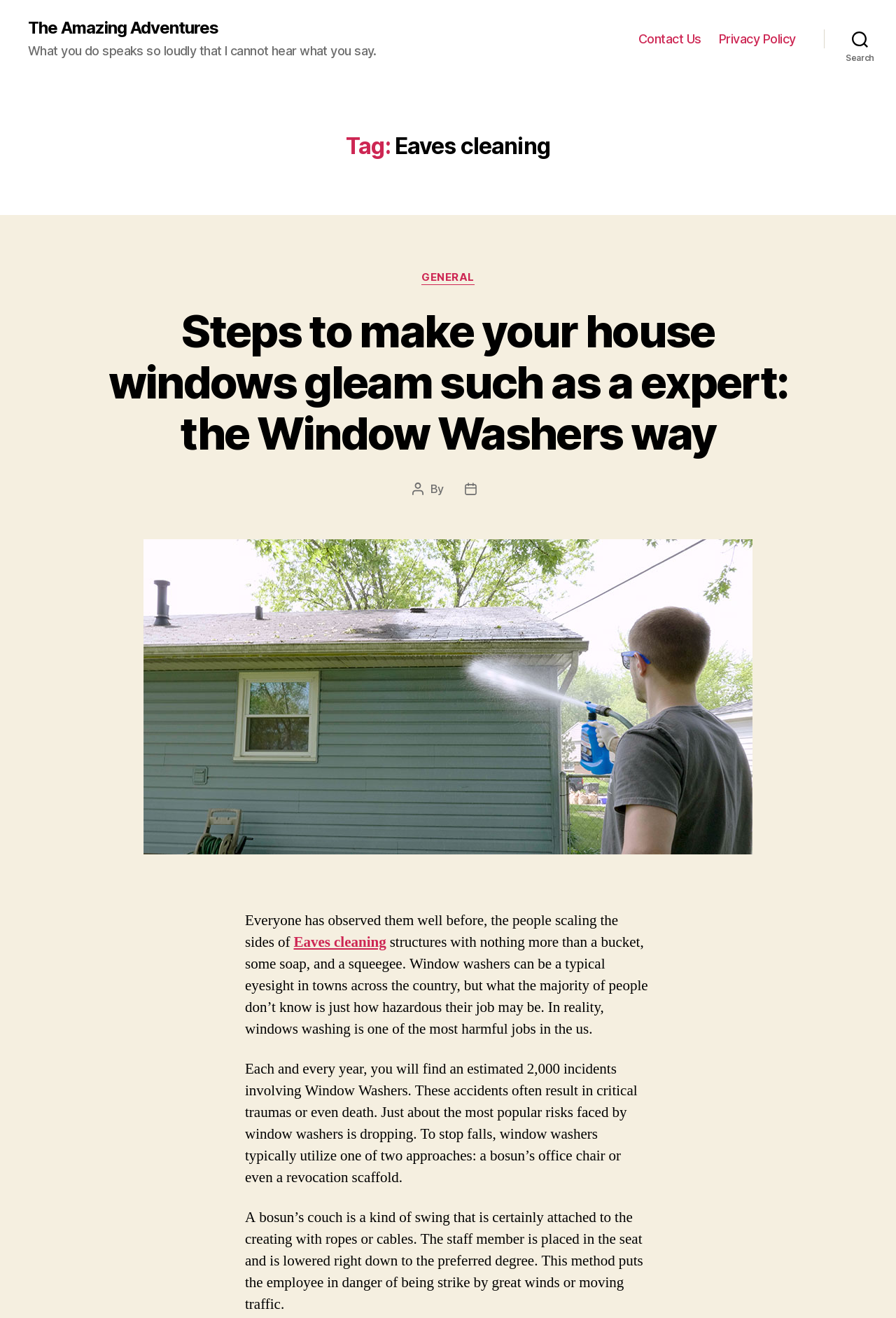Using details from the image, please answer the following question comprehensively:
What is the purpose of a bosun's chair?

A bosun's chair is a type of swing that is attached to the building with ropes or cables, and is used by window washers to prevent falls. The employee is placed in the seat and is lowered down to the desired level.